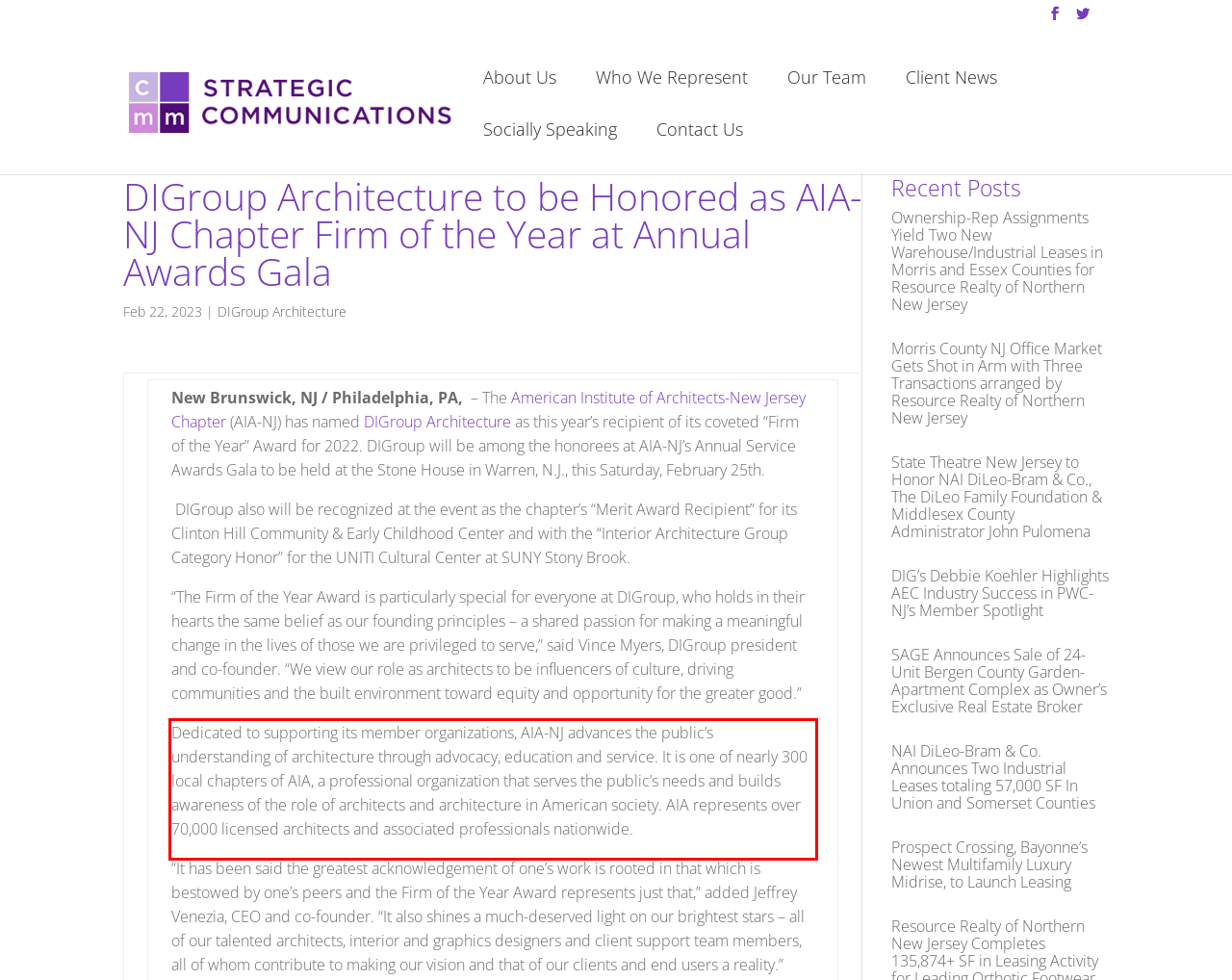Please use OCR to extract the text content from the red bounding box in the provided webpage screenshot.

Dedicated to supporting its member organizations, AIA-NJ advances the public’s understanding of architecture through advocacy, education and service. It is one of nearly 300 local chapters of AIA, a professional organization that serves the public’s needs and builds awareness of the role of architects and architecture in American society. AIA represents over 70,000 licensed architects and associated professionals nationwide.